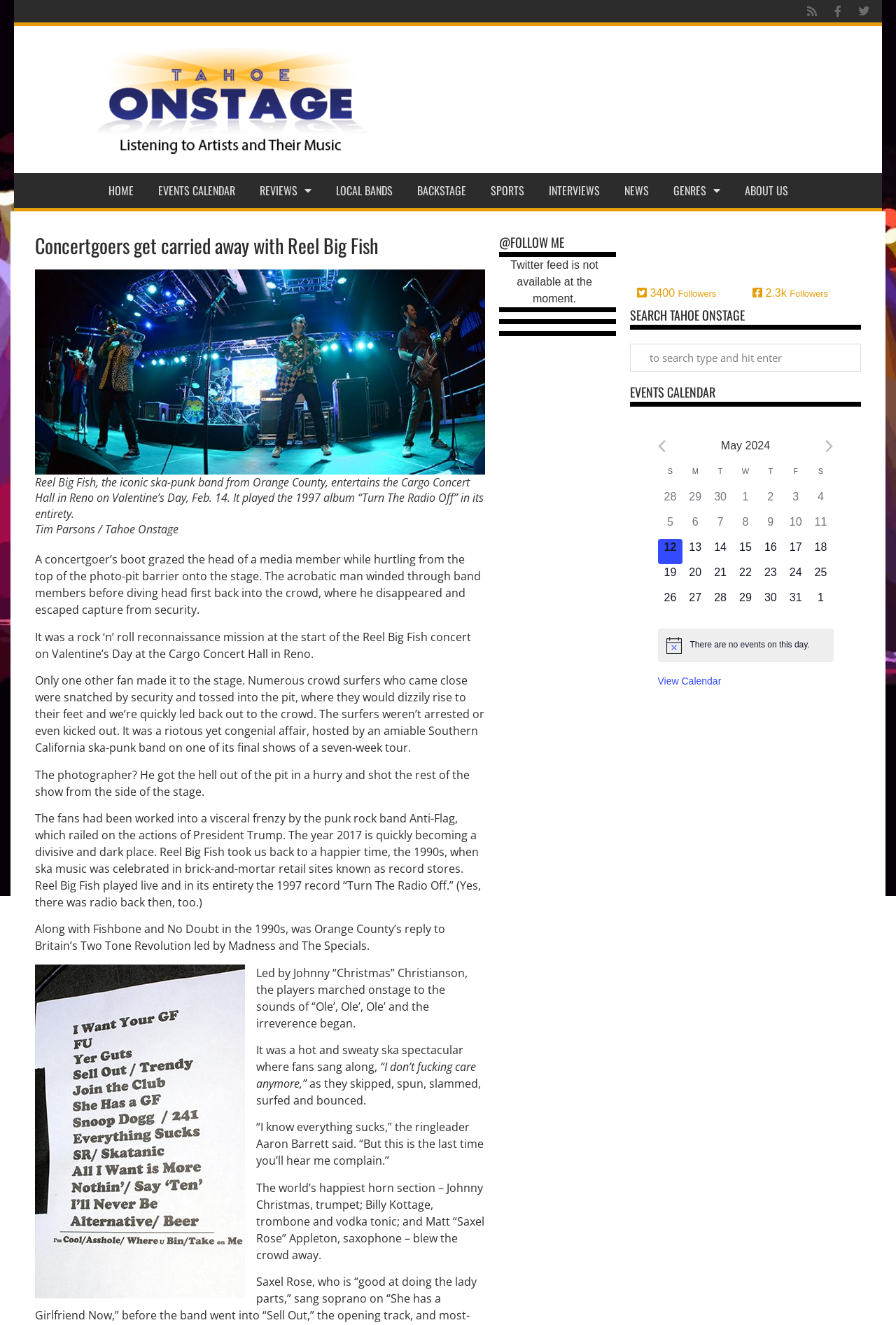Find the bounding box coordinates of the element's region that should be clicked in order to follow the given instruction: "Click on the REVIEWS link". The coordinates should consist of four float numbers between 0 and 1, i.e., [left, top, right, bottom].

[0.276, 0.13, 0.361, 0.157]